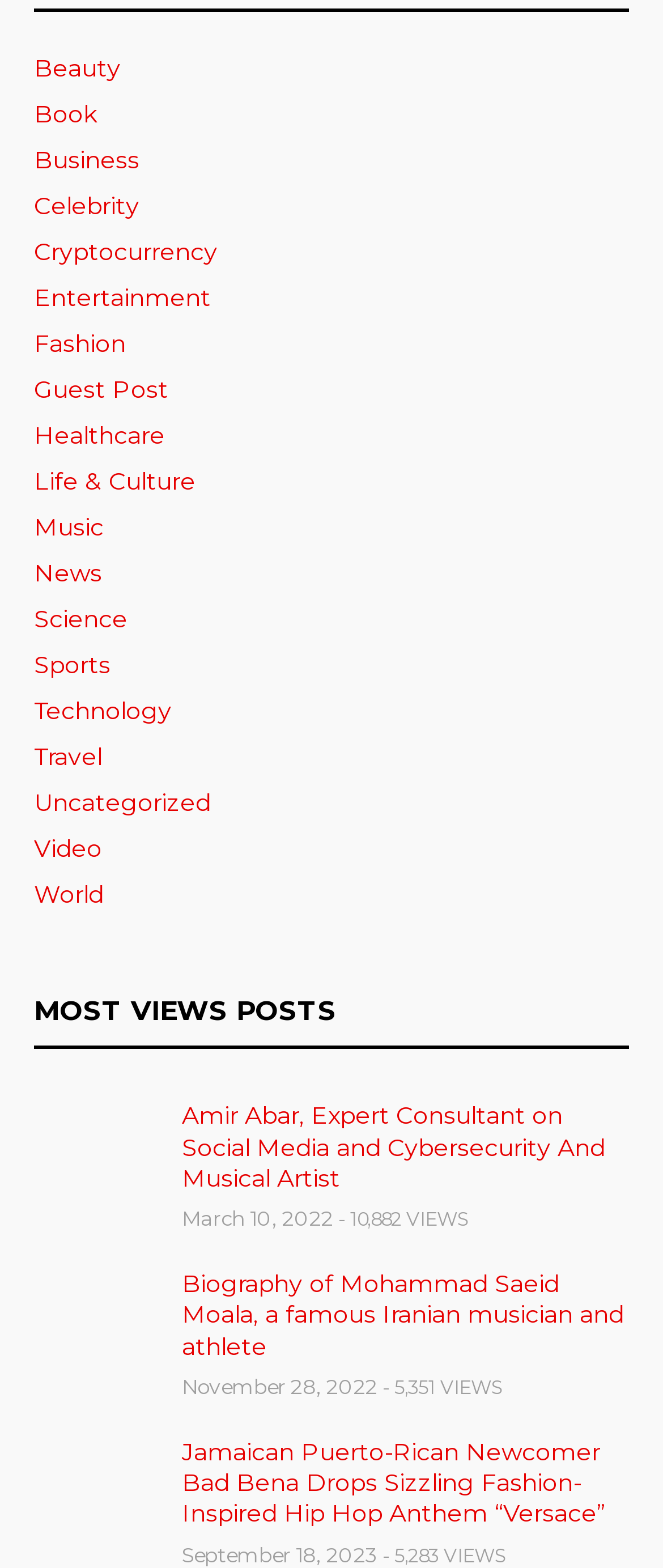What is the title of the section above the first post?
Please use the visual content to give a single word or phrase answer.

MOST VIEWS POSTS